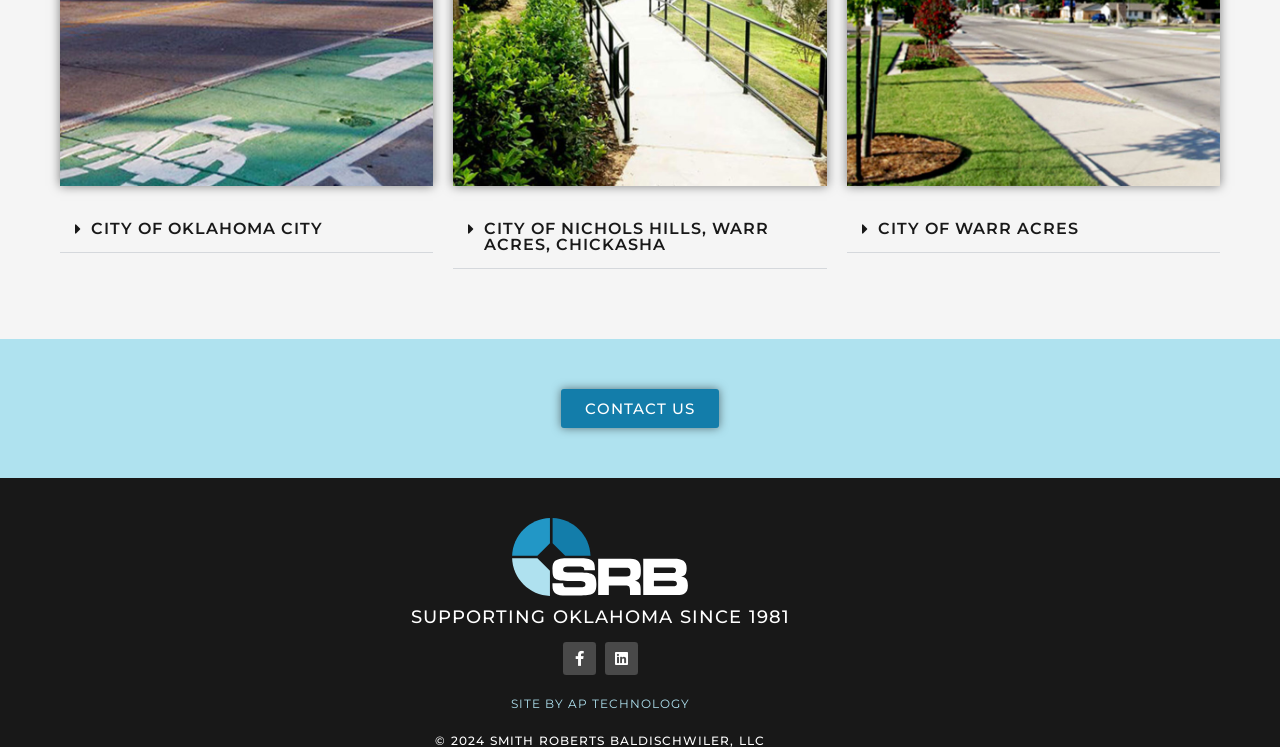What is the logo above the 'SUPPORTING OKLAHOMA SINCE 1981' text?
Please provide a single word or phrase answer based on the image.

SRB Main L2ogo